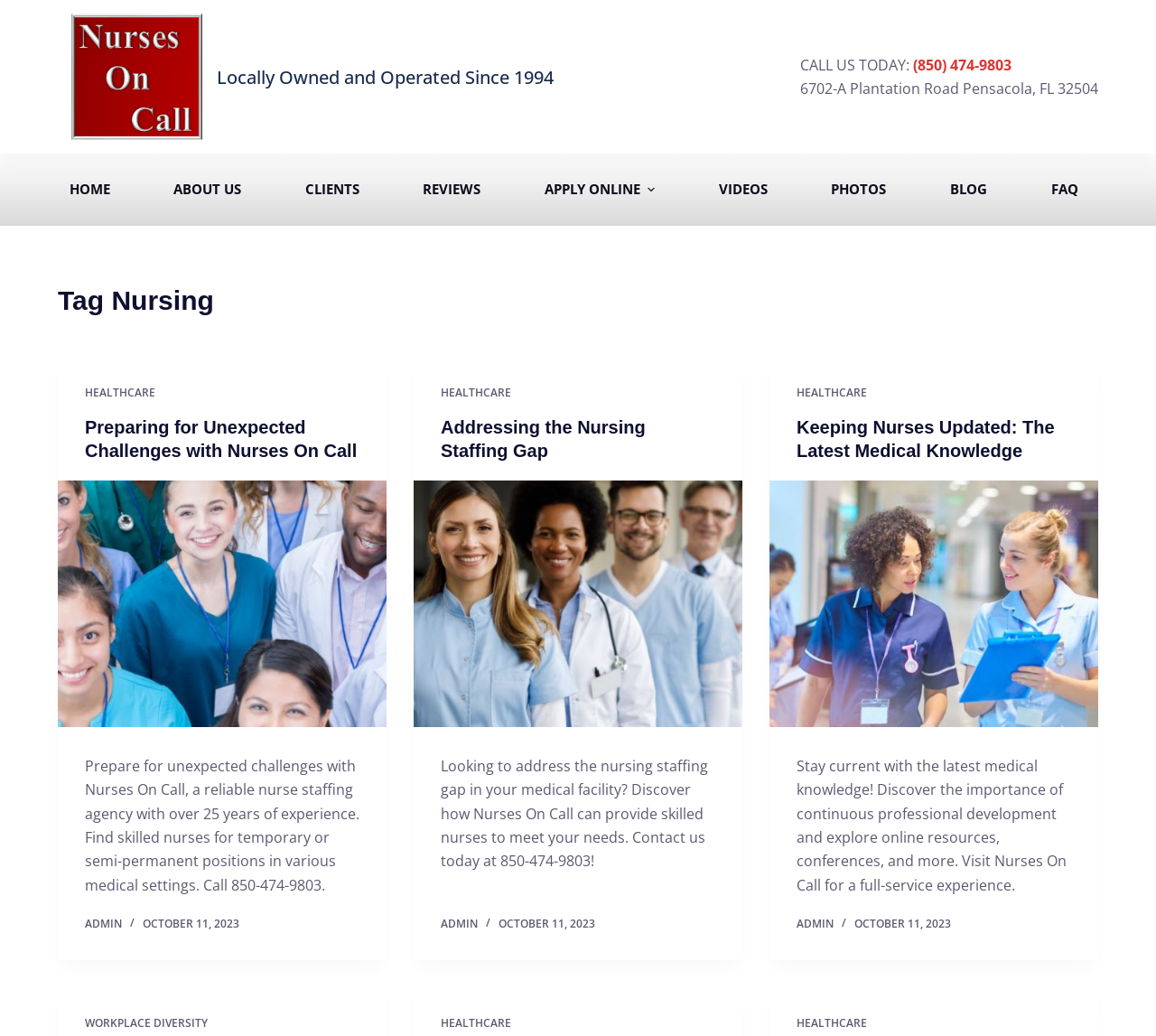Locate the bounding box coordinates of the element's region that should be clicked to carry out the following instruction: "View advertisement". The coordinates need to be four float numbers between 0 and 1, i.e., [left, top, right, bottom].

None